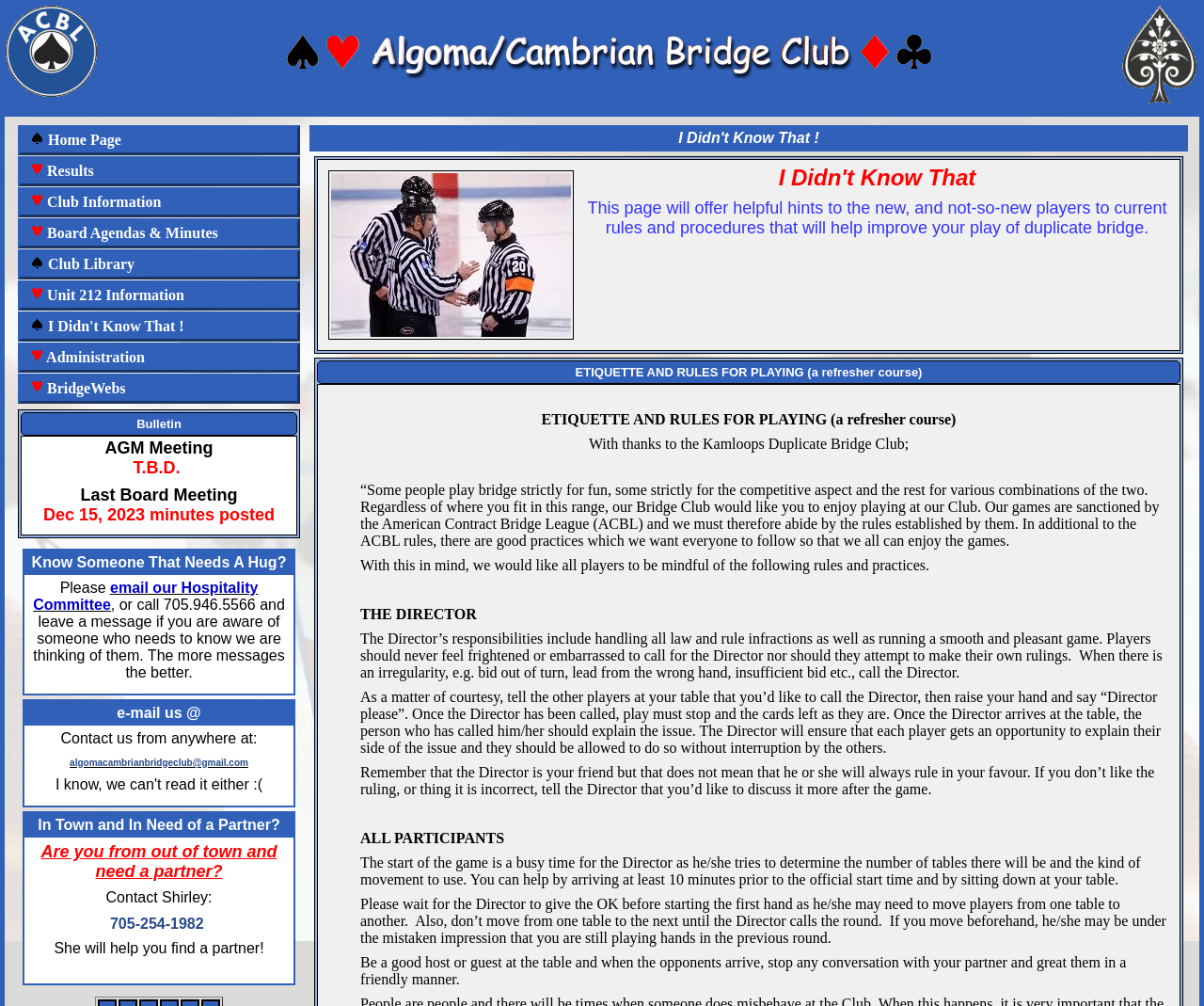Offer a comprehensive description of the webpage’s content and structure.

The webpage is the home of the Algoma/Cambrian Bridge Club in Sault Ste. Marie, Ontario, Canada. At the top, there are four images of playing card suits: Spade, Heart, Diamond, and Club, spaced evenly apart. Below these images, there are seven links to different sections of the website, including the Home Page, Results, Club Information, and more.

On the left side of the page, there is a table with three rows. The first row contains a bulletin with a title "AGM Meeting T.B.D." and a description of the last board meeting. The second row has a message about knowing someone who needs a hug, with an email address and phone number to contact the Hospitality Committee. The third row has a section for emailing the club, with an email address and a humorous comment about not being able to read it.

On the right side of the page, there is another table with three rows. The first row has a section titled "In Town and In Need of a Partner?" with contact information for Shirley to help find a partner. The second row has a section titled "I Didn't Know That" with a description of a page offering helpful hints for new and experienced bridge players. The third row is empty.

Overall, the webpage appears to be a hub for members of the Algoma/Cambrian Bridge Club, providing access to various resources, information, and contact details.